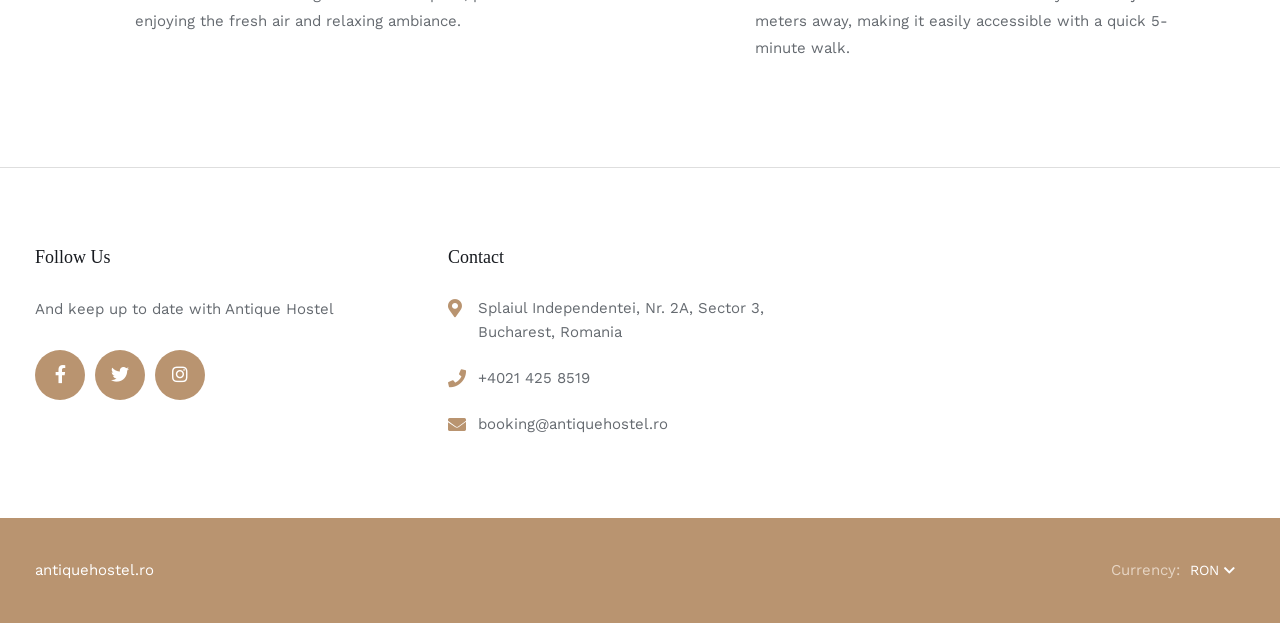Using the element description: "+4021 425 8519", determine the bounding box coordinates. The coordinates should be in the format [left, top, right, bottom], with values between 0 and 1.

[0.373, 0.592, 0.461, 0.621]